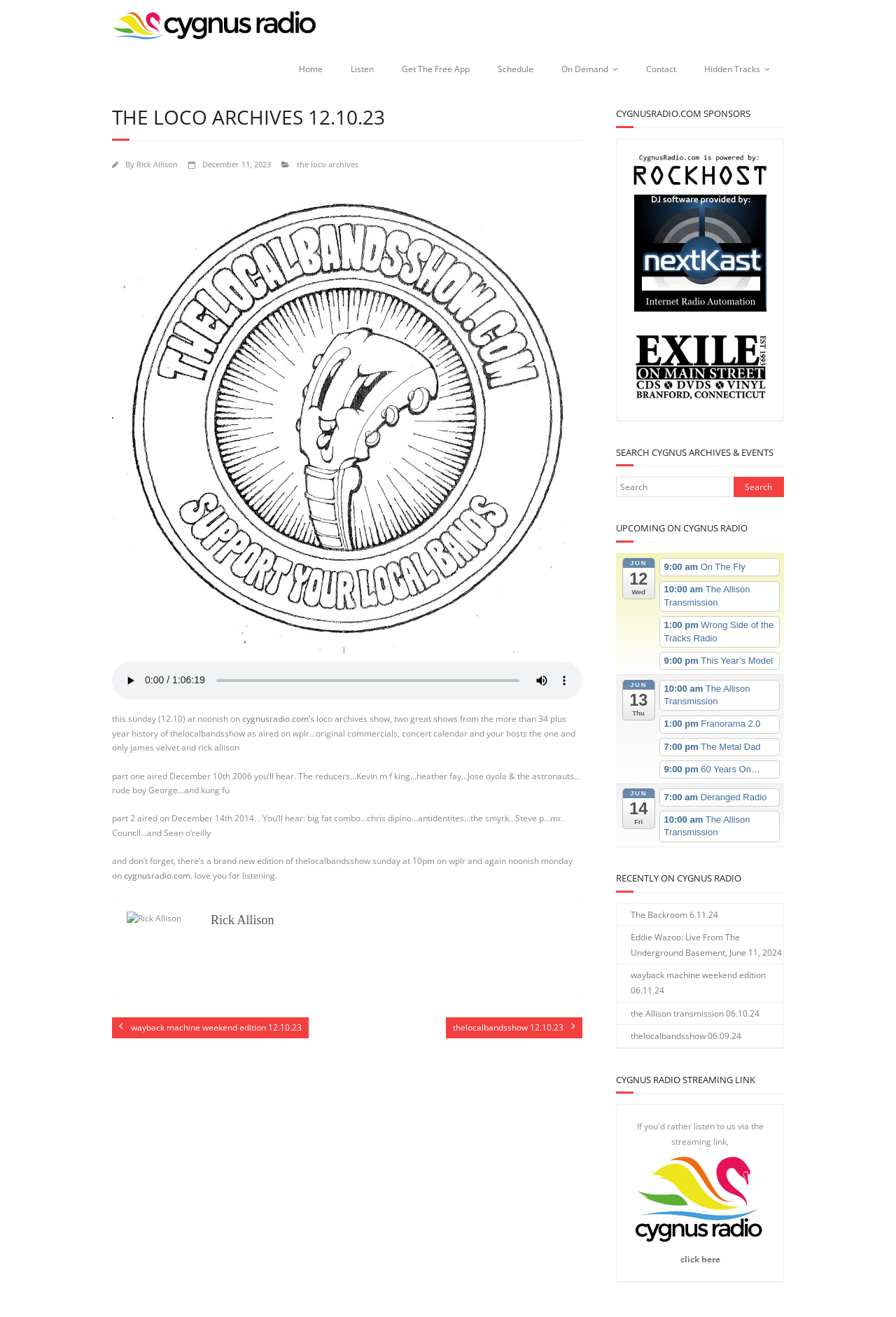Identify the bounding box coordinates of the region I need to click to complete this instruction: "Play the audio".

[0.133, 0.508, 0.158, 0.525]